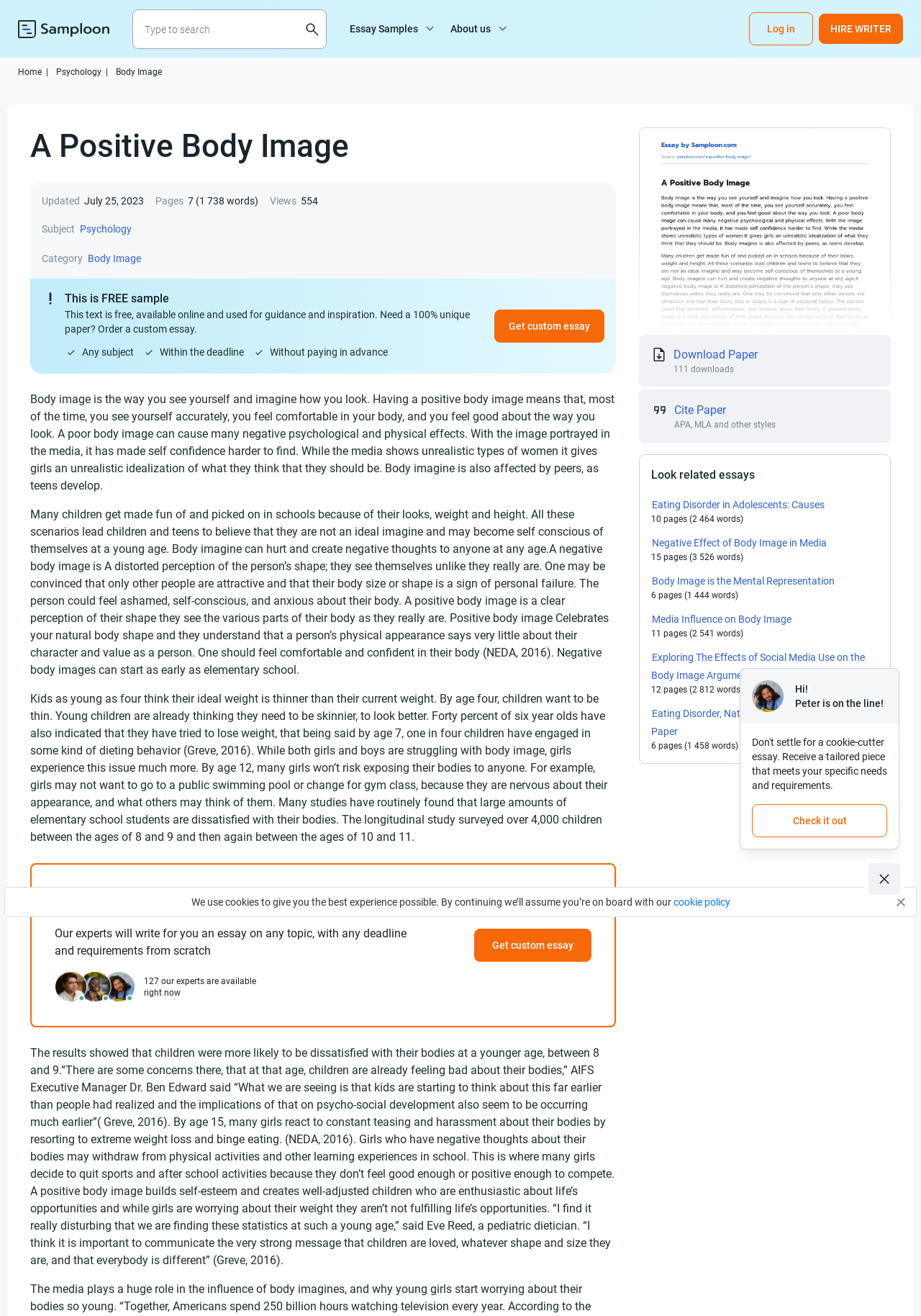Can you find the bounding box coordinates for the element to click on to achieve the instruction: "log in"?

[0.833, 0.018, 0.863, 0.026]